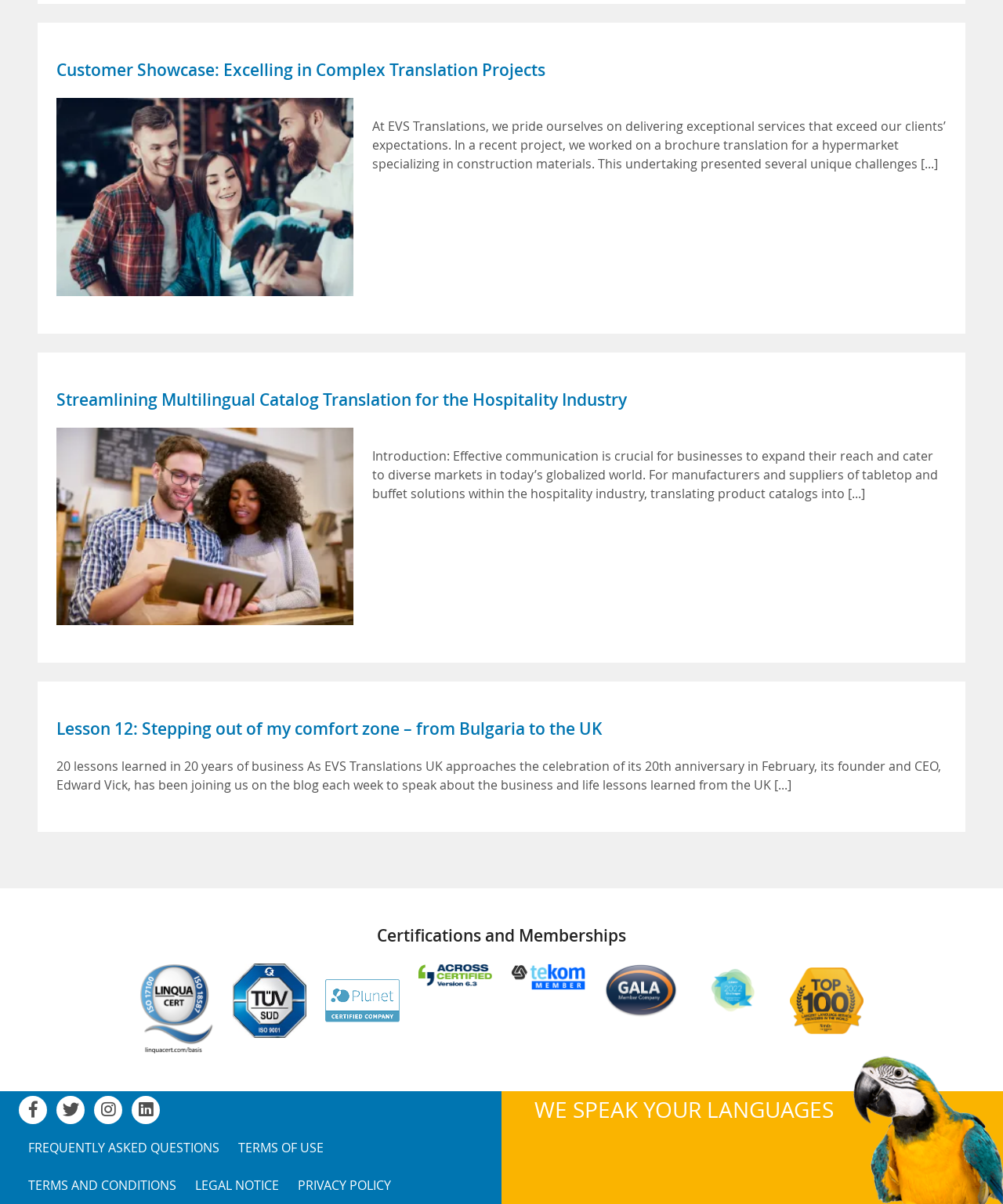Locate the bounding box coordinates of the element that should be clicked to fulfill the instruction: "Browse the archives for July 2021".

None